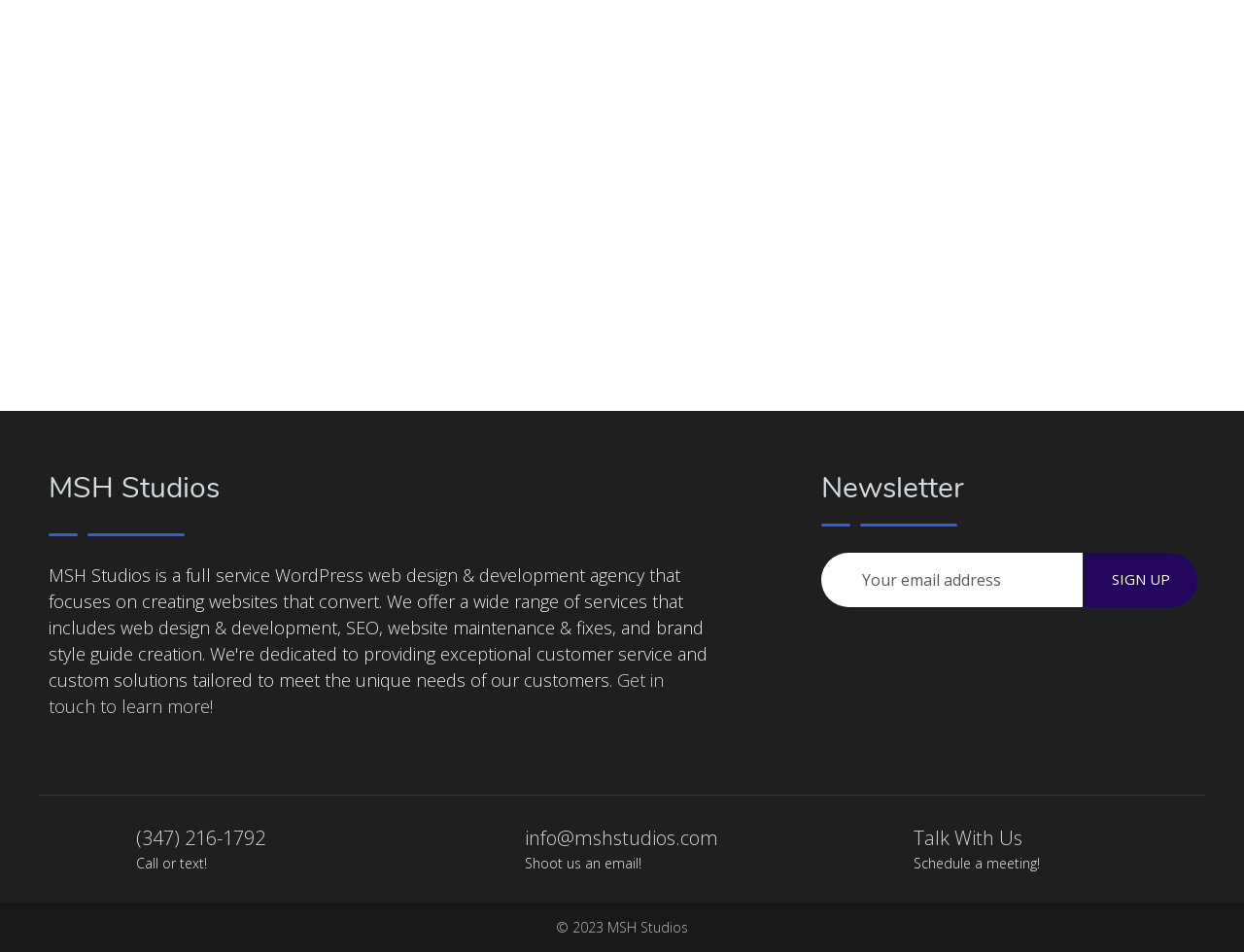What is the purpose of the newsletter section?
Answer briefly with a single word or phrase based on the image.

To sign up for newsletter